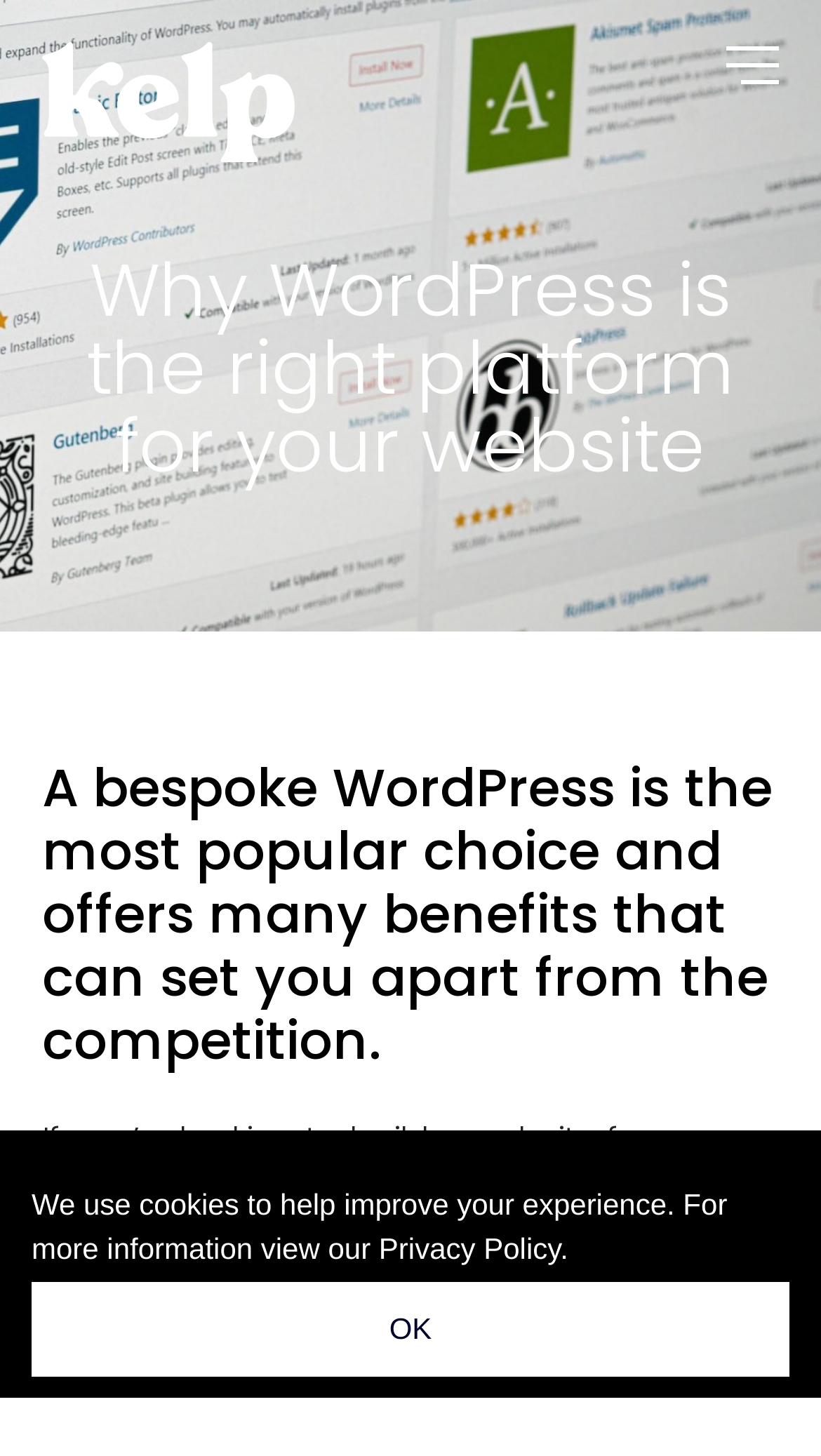Consider the image and give a detailed and elaborate answer to the question: 
What type of project is WordPress suitable for?

According to the webpage, WordPress is suitable for building a website for either a business or a personal project.